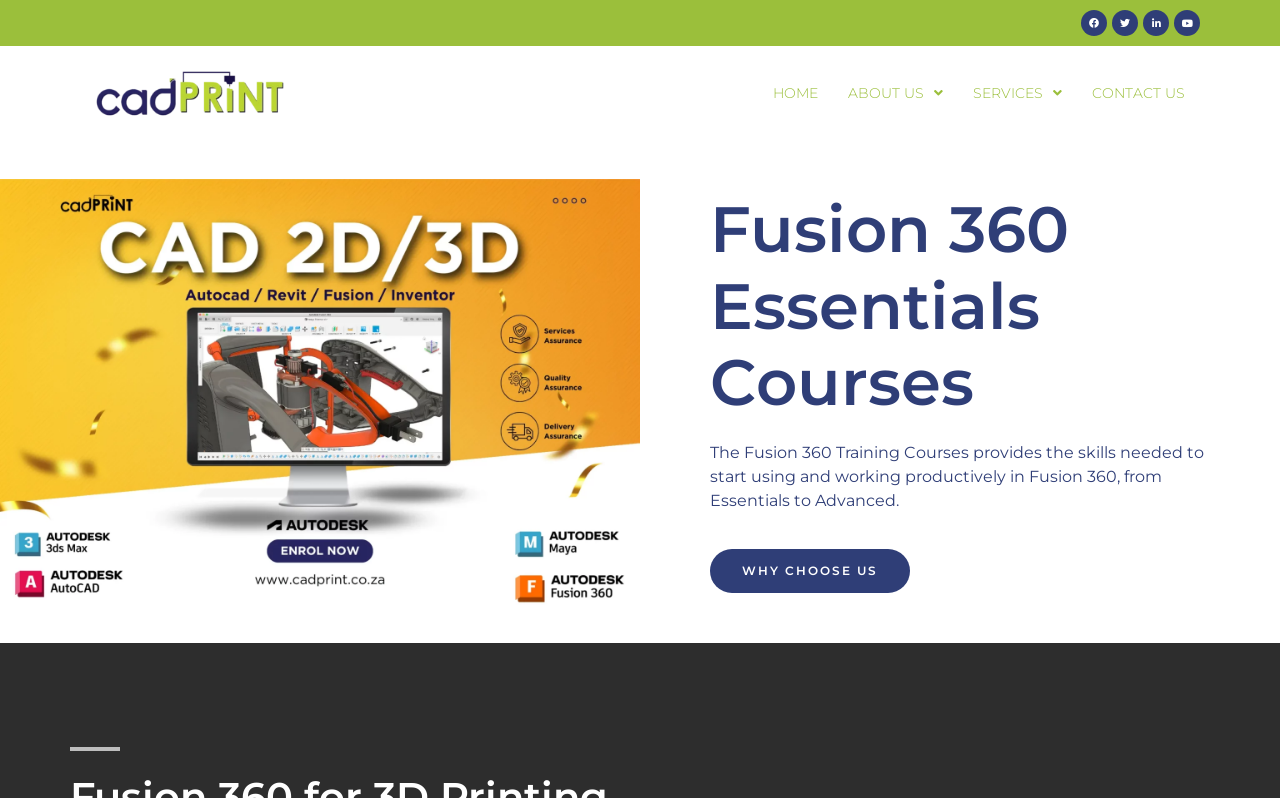Indicate the bounding box coordinates of the element that must be clicked to execute the instruction: "Contact US". The coordinates should be given as four float numbers between 0 and 1, i.e., [left, top, right, bottom].

[0.841, 0.089, 0.938, 0.145]